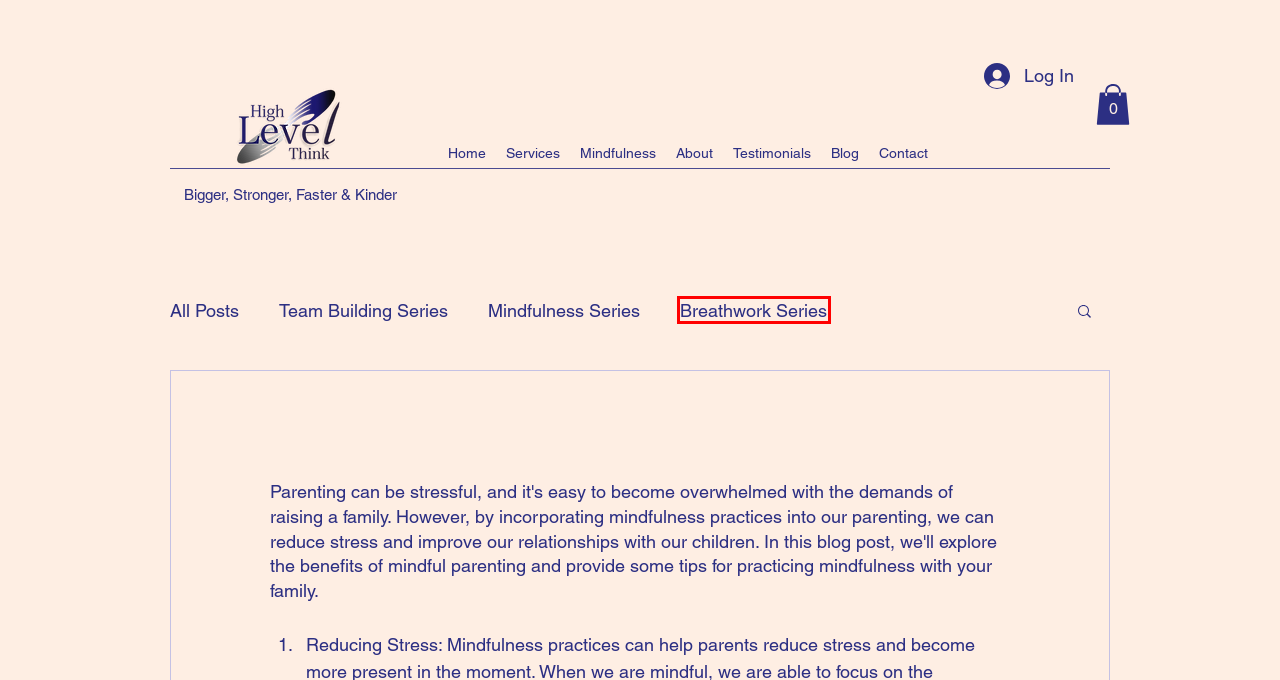View the screenshot of the webpage containing a red bounding box around a UI element. Select the most fitting webpage description for the new page shown after the element in the red bounding box is clicked. Here are the candidates:
A. Mindfulness | The HLT Lifestyle | Bigger, Stronger, Faster & Kinder
B. Team Building Series
C. The HLT Lifestyle | Bigger, Faster, Stronger and Kinder
D. Blog | The HLT Lifestyle
Bigger, Stronger, Faster & Kinder
E. Services  | The HLT Lifestyle | Bigger, Stronger, Faster & Kinder
F. Contact | High Level Think
G. Testimonials | The HLT Lifestyle
Bigger, Stronger, Faster & Kinder
H. Breathwork Series

H